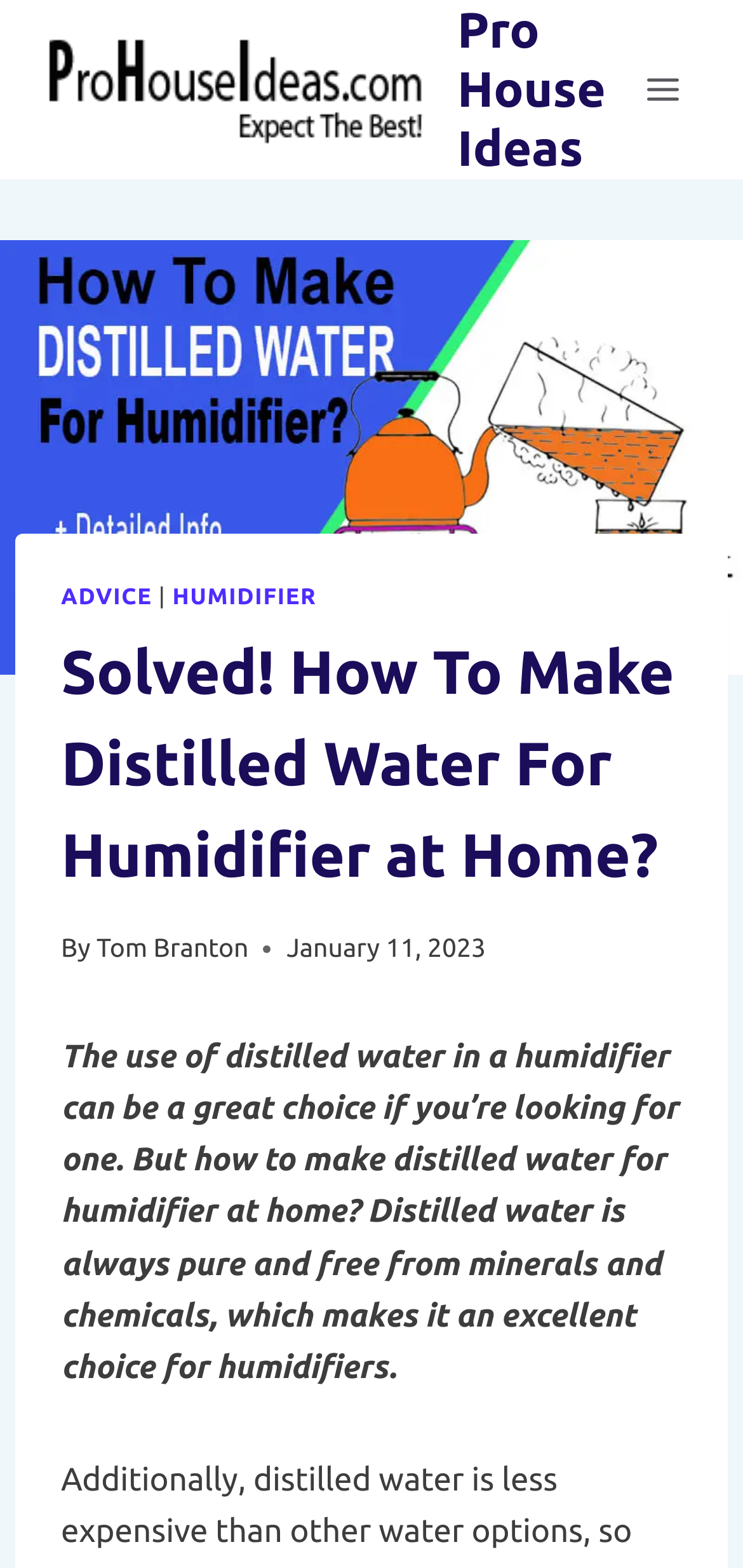Bounding box coordinates must be specified in the format (top-left x, top-left y, bottom-right x, bottom-right y). All values should be floating point numbers between 0 and 1. What are the bounding box coordinates of the UI element described as: Humidifier

[0.232, 0.374, 0.426, 0.39]